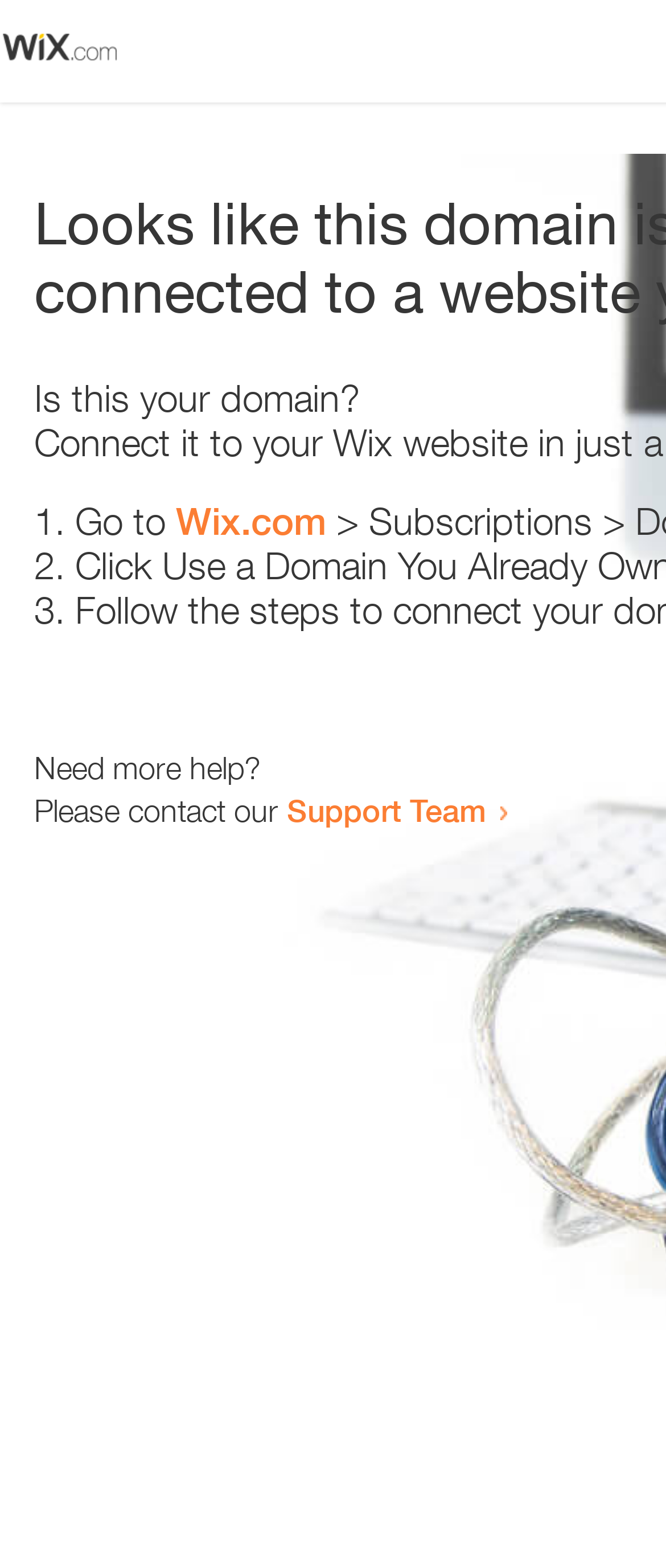Find the bounding box coordinates for the element described here: "Support Team".

[0.431, 0.505, 0.731, 0.529]